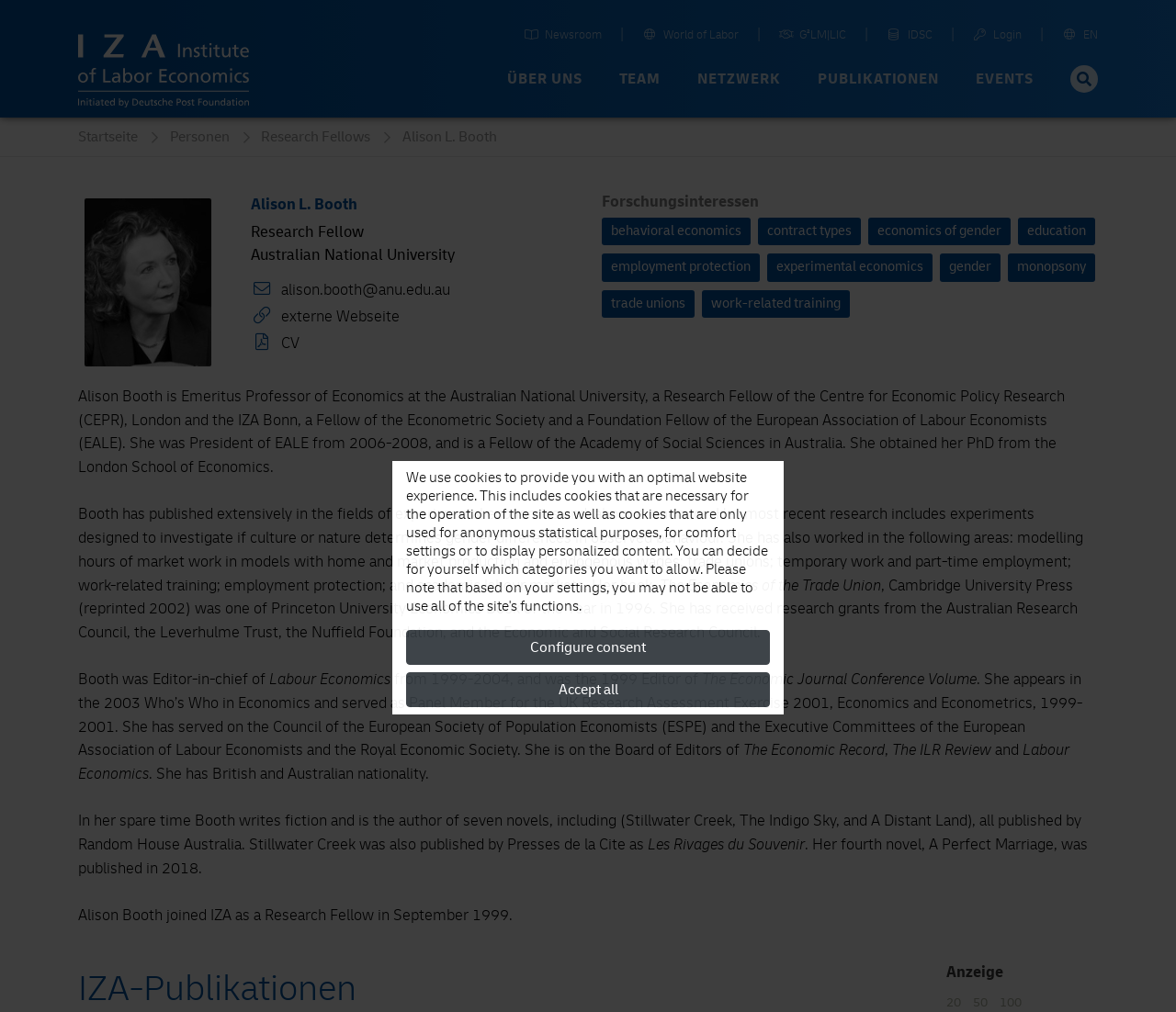Give the bounding box coordinates for the element described by: "Newsroom".

[0.446, 0.029, 0.512, 0.045]